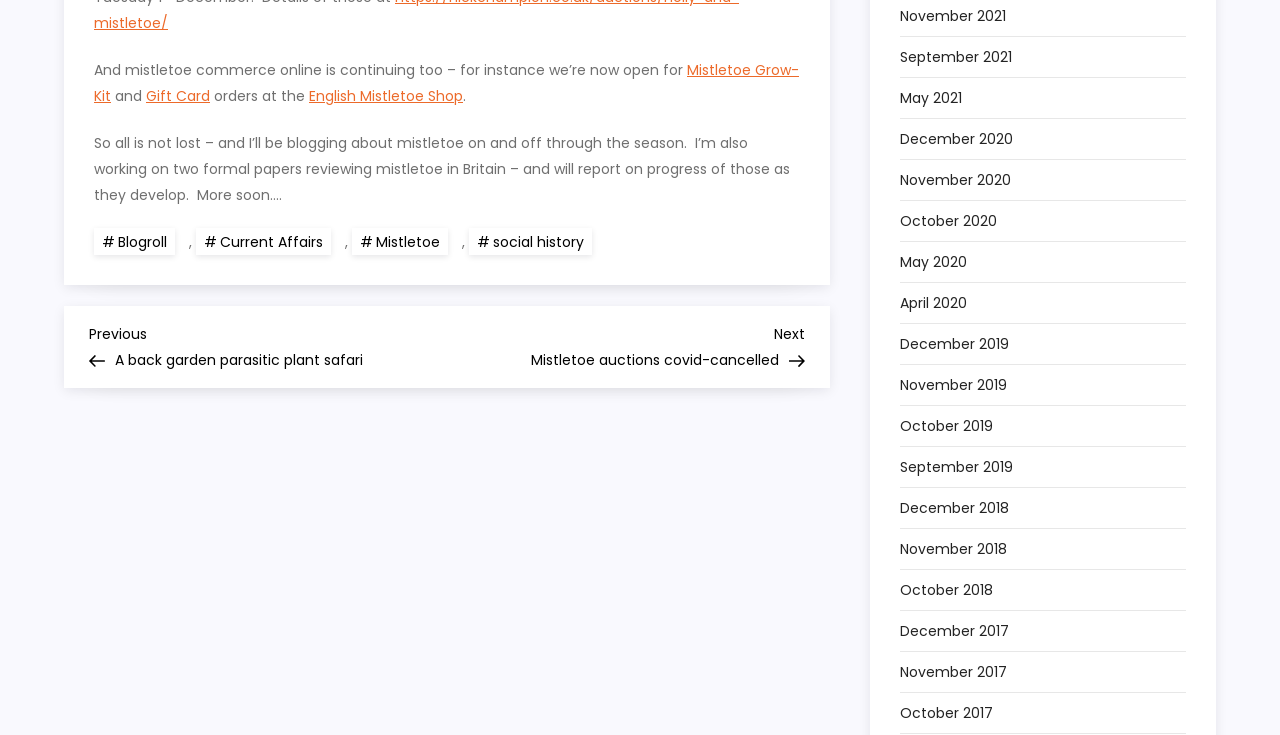Respond to the question below with a single word or phrase:
How many months are listed in the archive section?

12